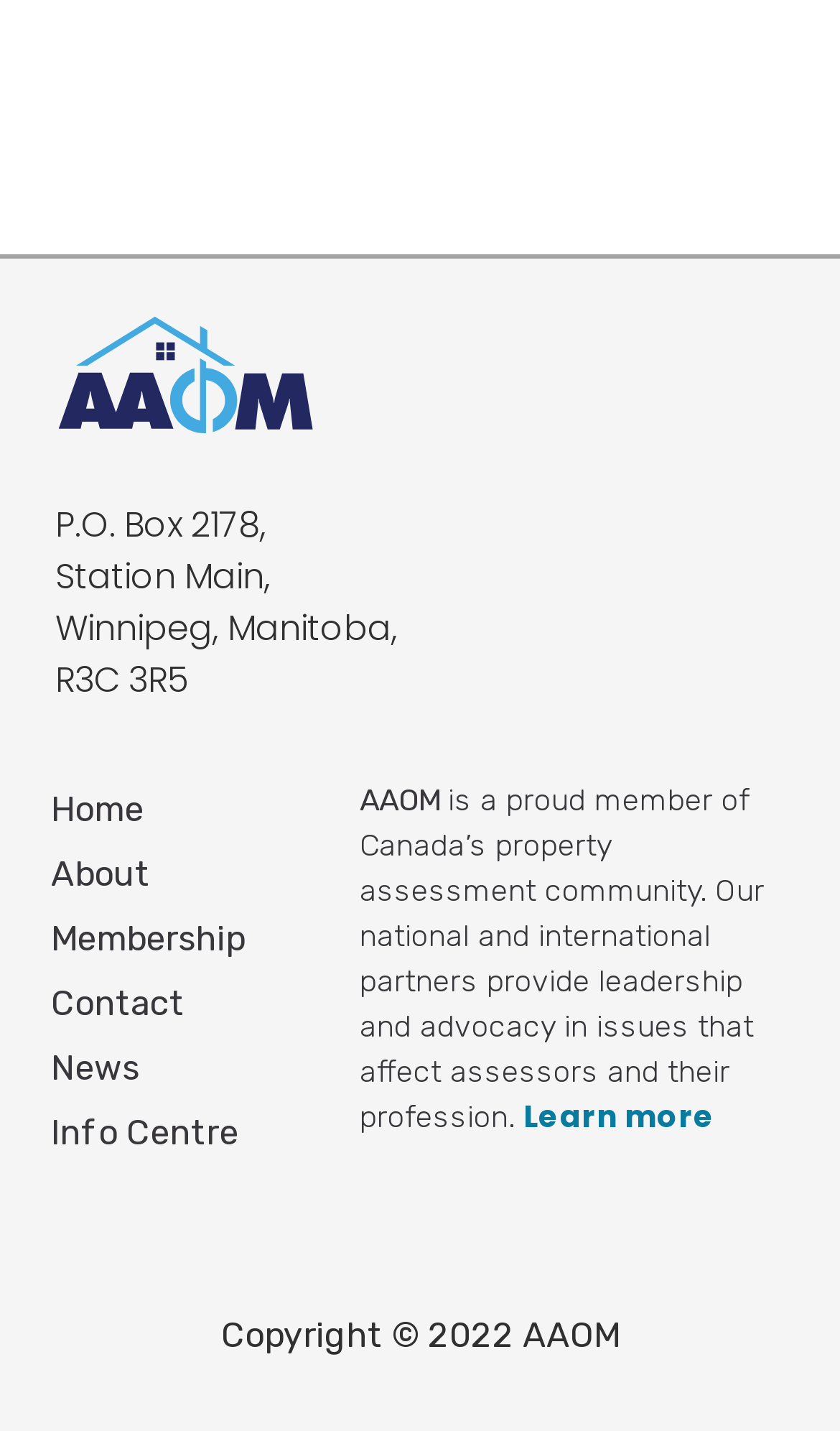What is the postal code of the organization?
Provide a detailed and well-explained answer to the question.

By examining the static text elements, I found the address of the organization, which includes the postal code 'R3C 3R5'.